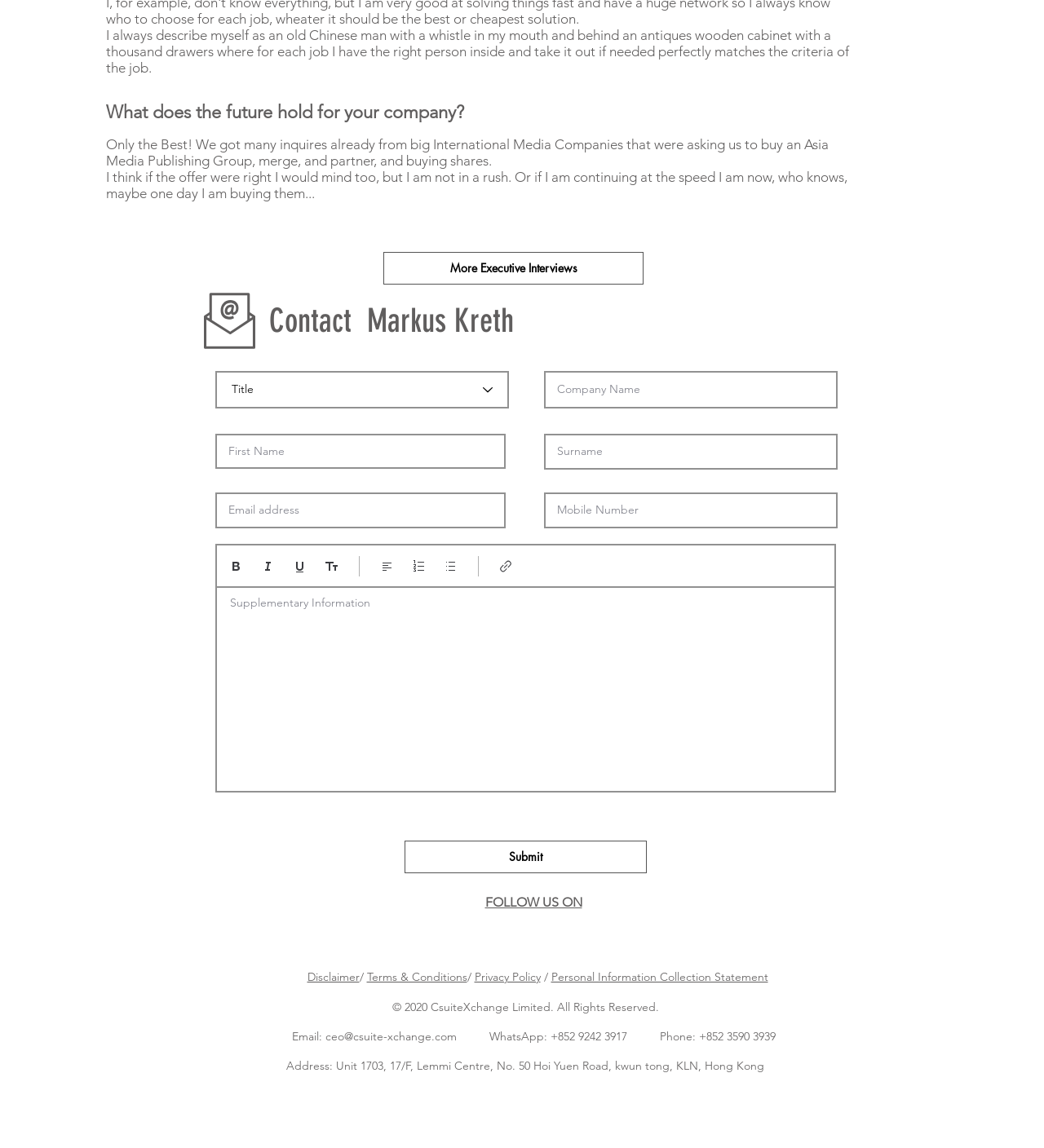Please give a succinct answer to the question in one word or phrase:
What is the purpose of the form on the webpage?

To submit contact information